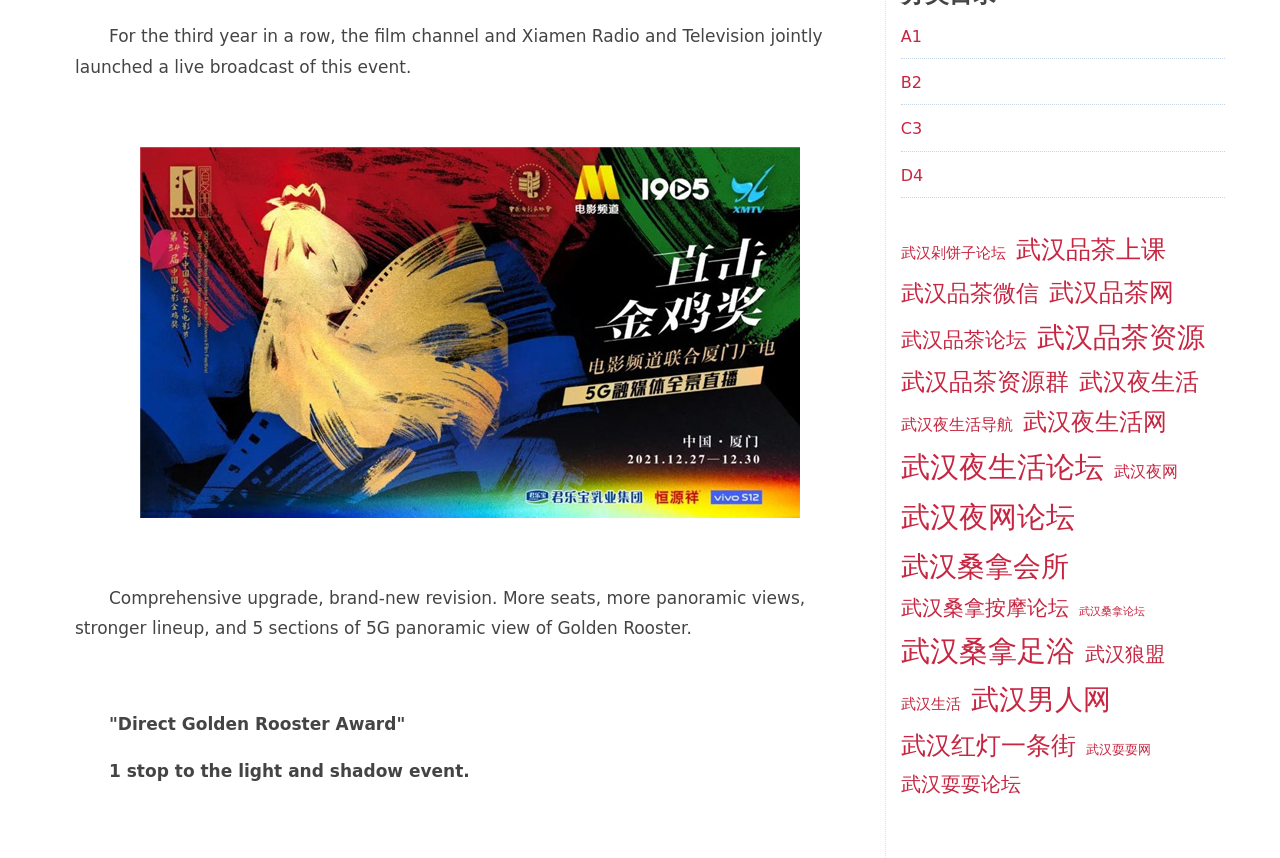Locate the bounding box coordinates of the element that needs to be clicked to carry out the instruction: "Click on 'A1'". The coordinates should be given as four float numbers ranging from 0 to 1, i.e., [left, top, right, bottom].

[0.704, 0.032, 0.72, 0.054]